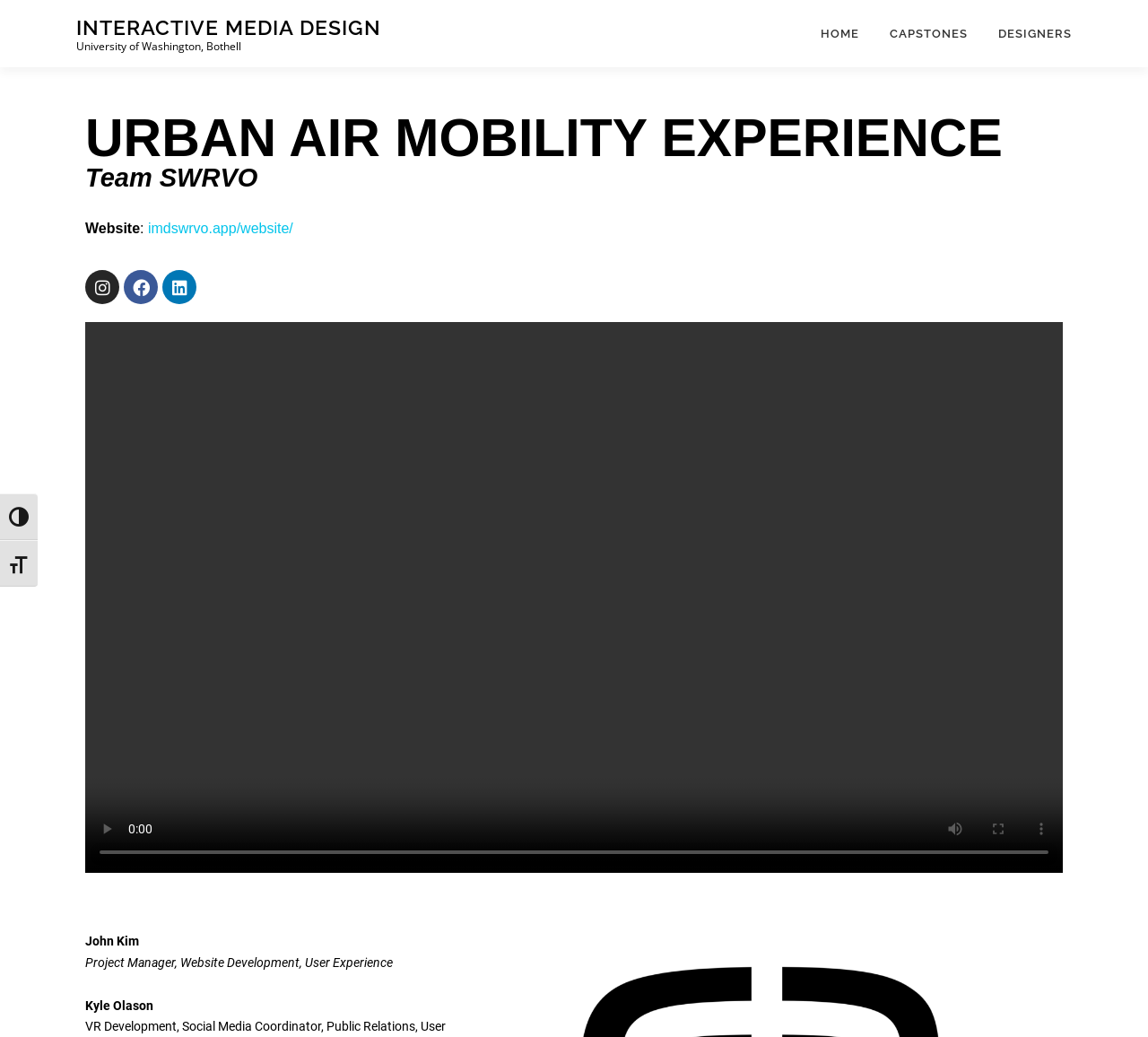Use a single word or phrase to respond to the question:
What social media platforms are linked?

Instagram, Facebook, Linkedin